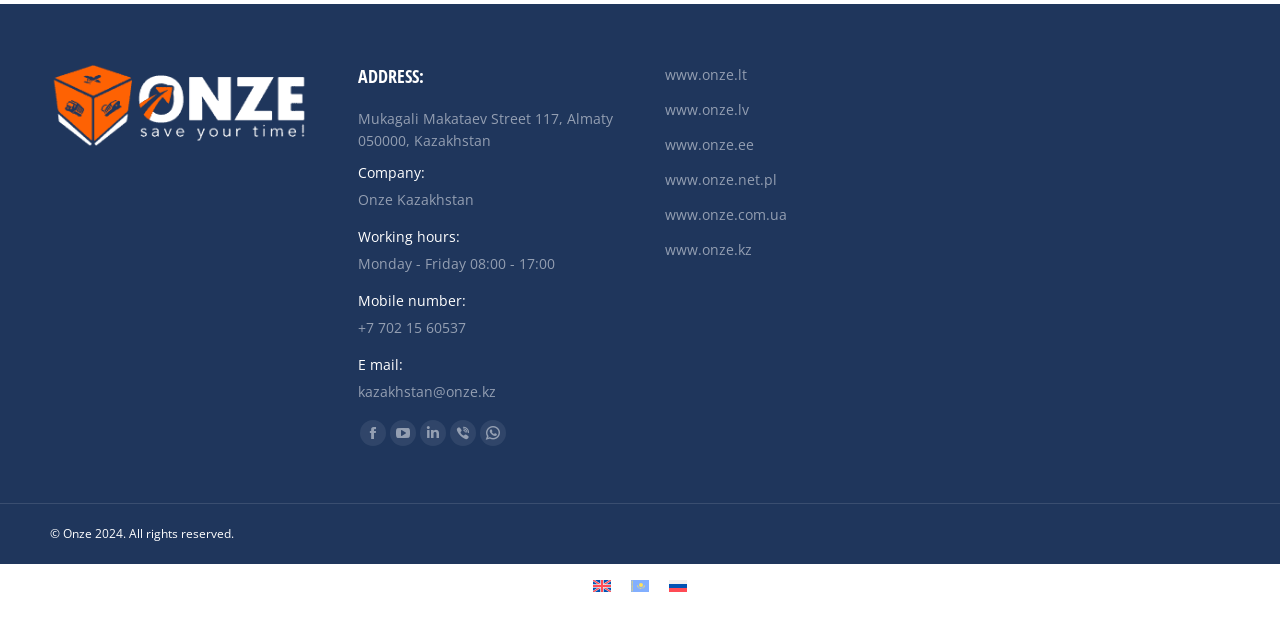What is the company's address?
Using the visual information, reply with a single word or short phrase.

Mukagali Makataev Street 117, Almaty 050000, Kazakhstan